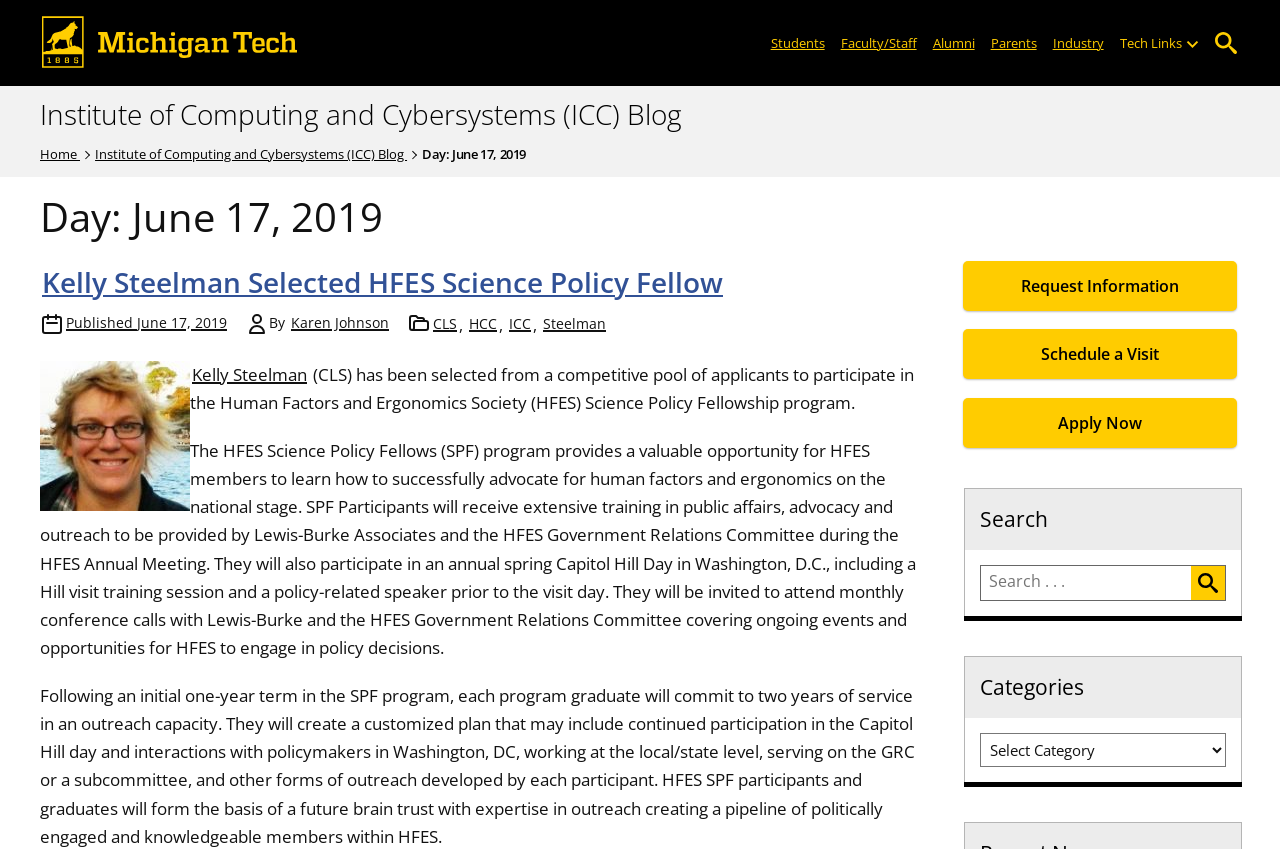Given the element description: "Instagram", predict the bounding box coordinates of the UI element it refers to, using four float numbers between 0 and 1, i.e., [left, top, right, bottom].

None